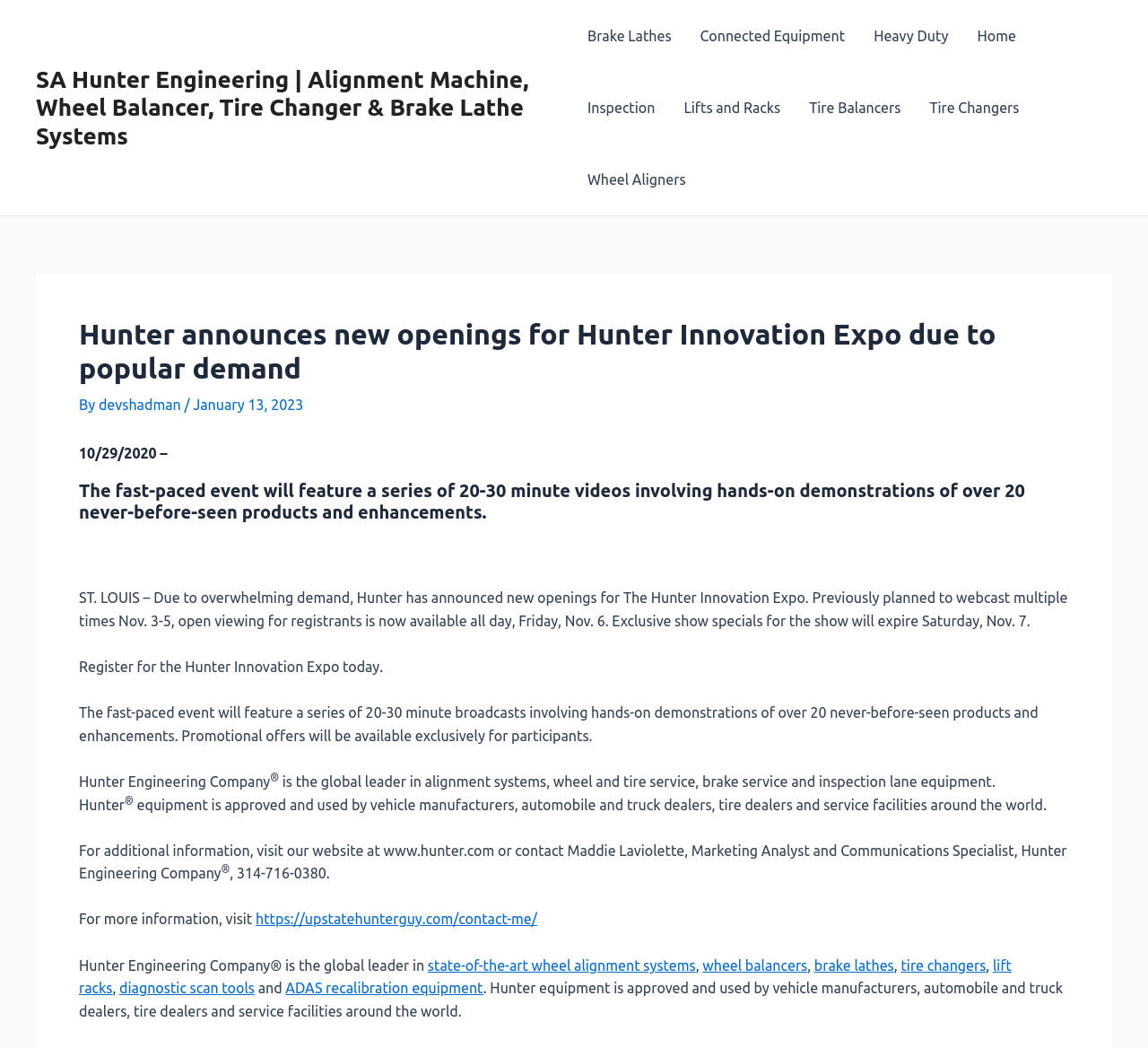What type of products does the company offer?
Can you offer a detailed and complete answer to this question?

The company's product offerings can be determined by reading the text 'Hunter Engineering Company is the global leader in alignment systems, wheel and tire service, brake service and inspection lane equipment.' which lists the various types of products offered by the company.